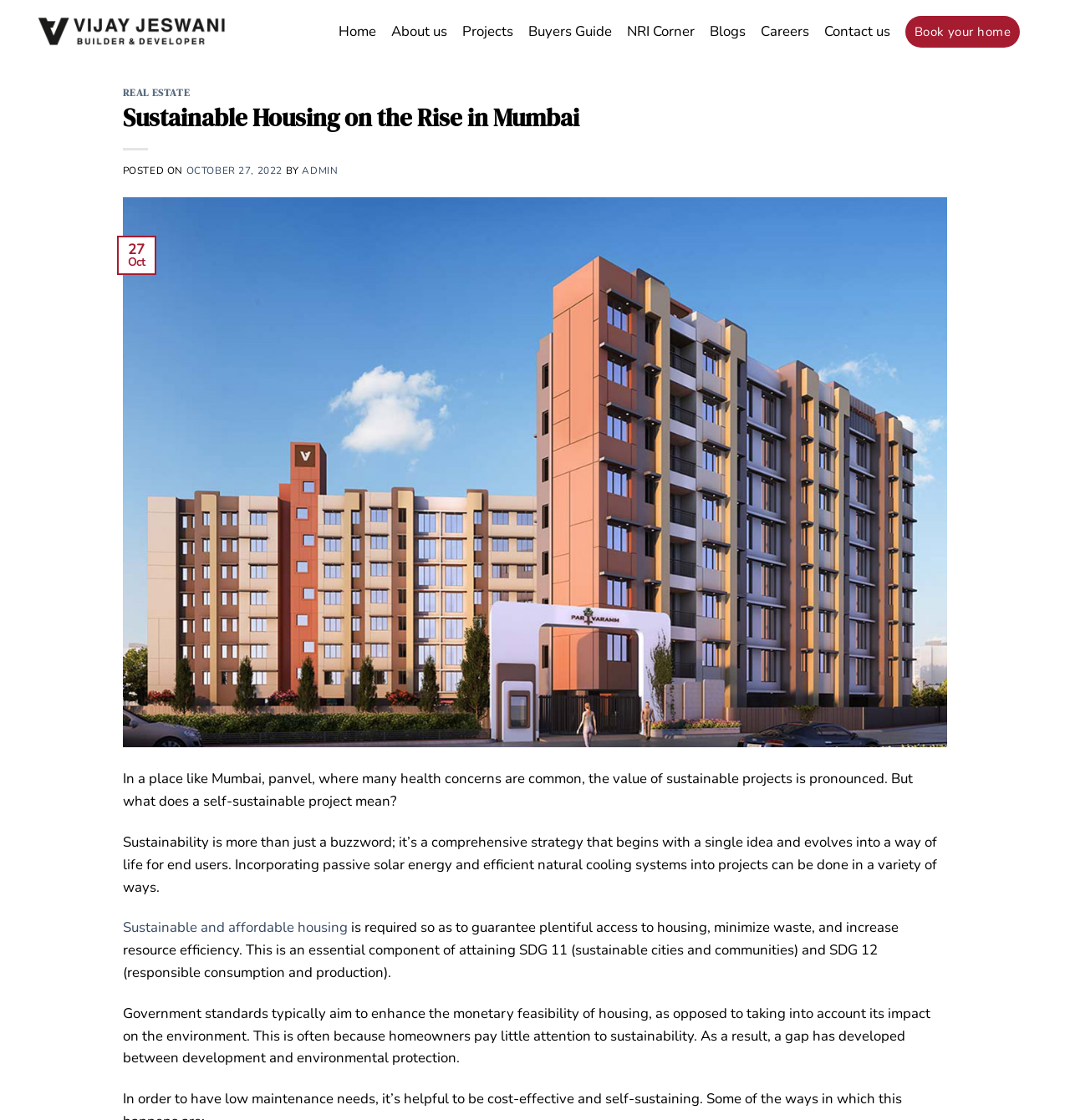Please answer the following question using a single word or phrase: 
How many navigation links are there?

9